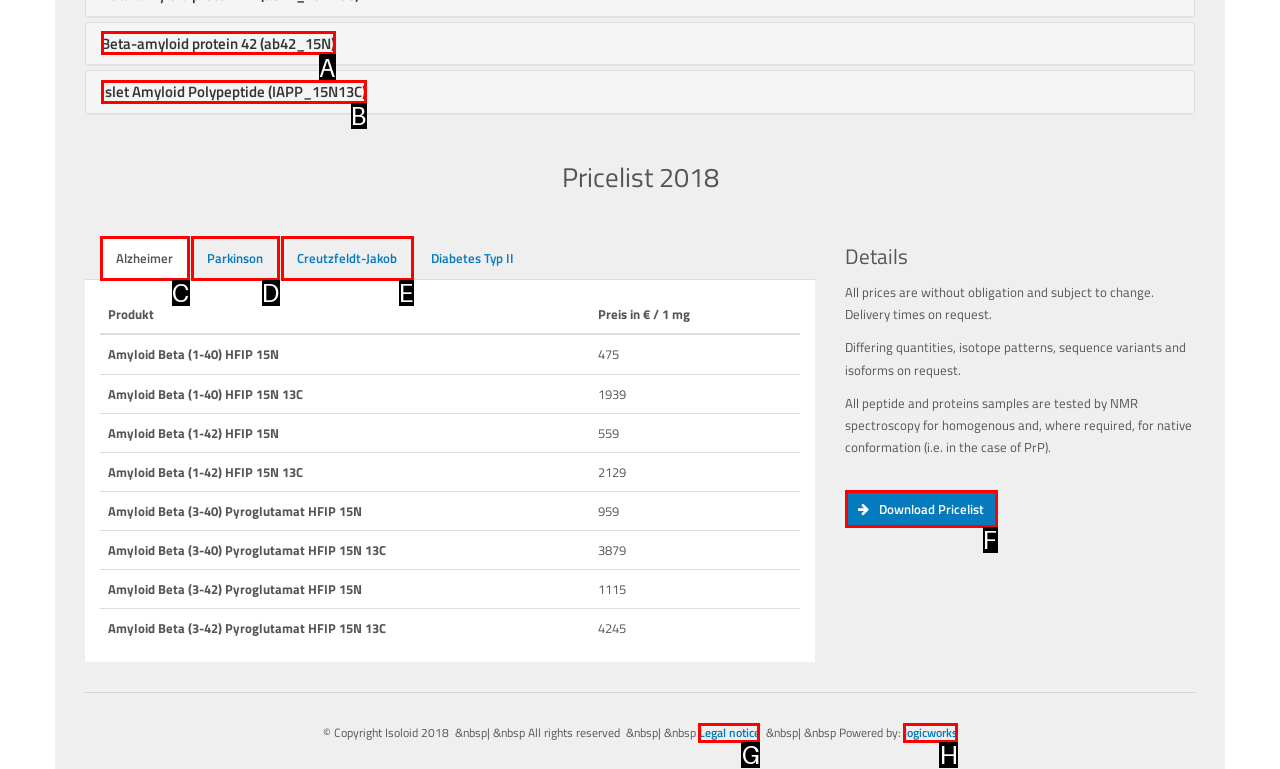Determine the letter of the UI element that you need to click to perform the task: Expand the 'Beta-amyloid protein 42 (ab42_15N)' button.
Provide your answer with the appropriate option's letter.

A